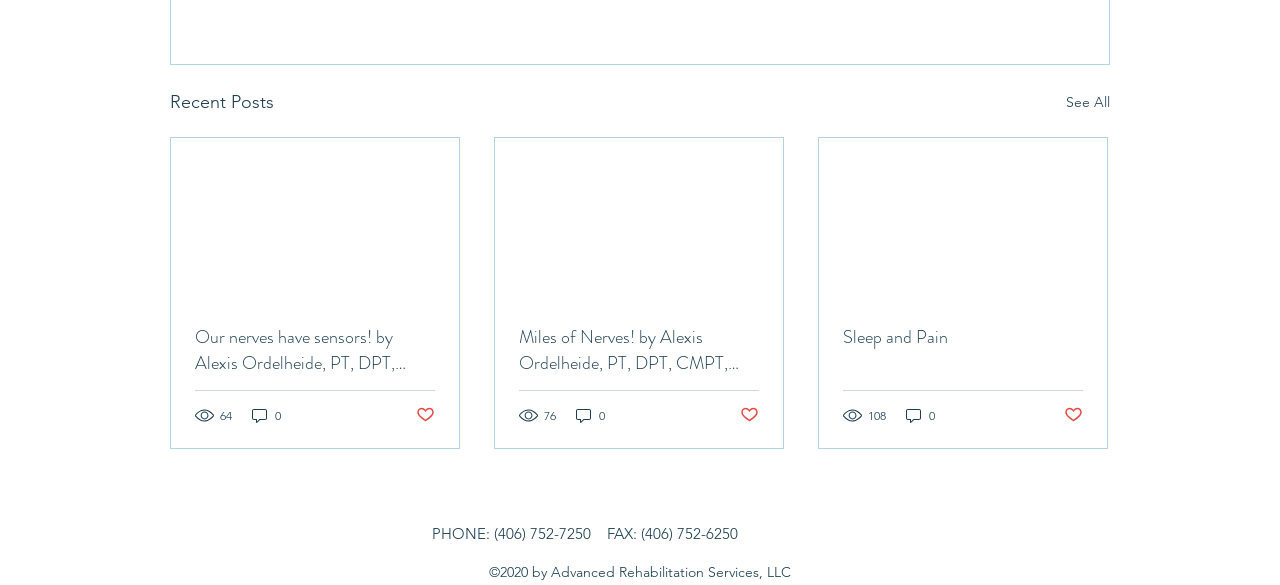Please determine the bounding box coordinates for the UI element described here. Use the format (top-left x, top-left y, bottom-right x, bottom-right y) with values bounded between 0 and 1: years

None